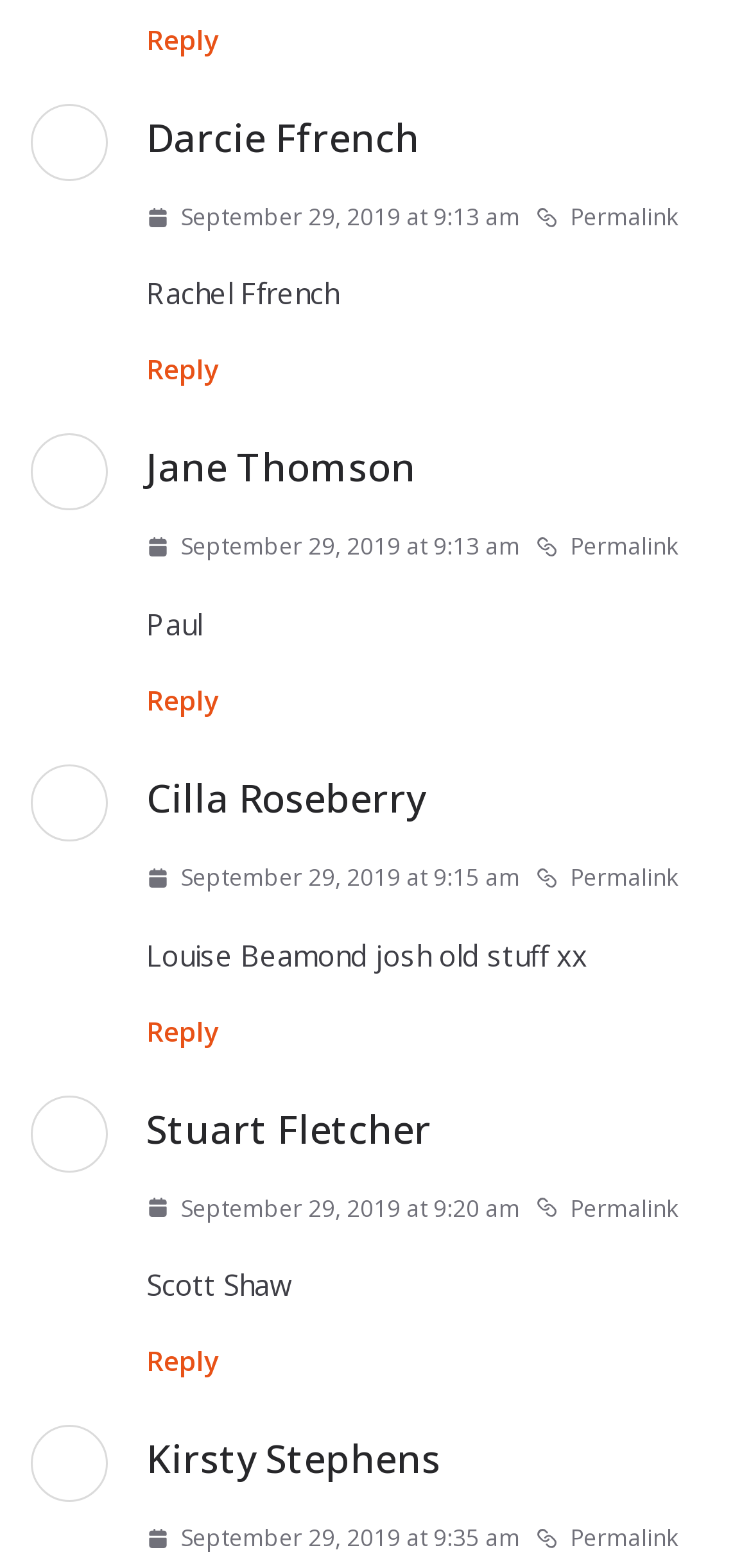Please specify the bounding box coordinates in the format (top-left x, top-left y, bottom-right x, bottom-right y), with all values as floating point numbers between 0 and 1. Identify the bounding box of the UI element described by: Jane Thomson

[0.195, 0.277, 0.554, 0.321]